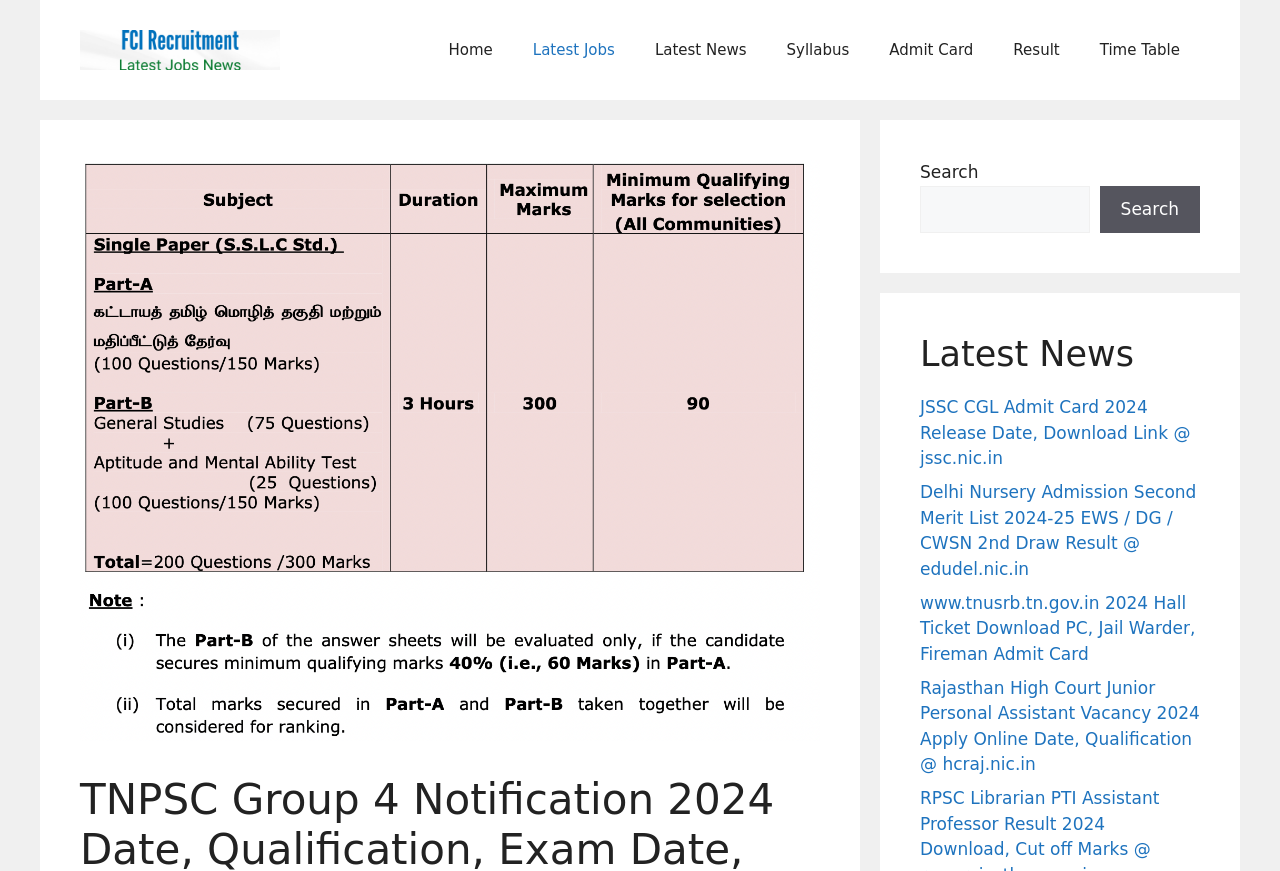Please reply to the following question with a single word or a short phrase:
What is the topic of the image on the webpage?

TNPSC Group 4 Notification 2024